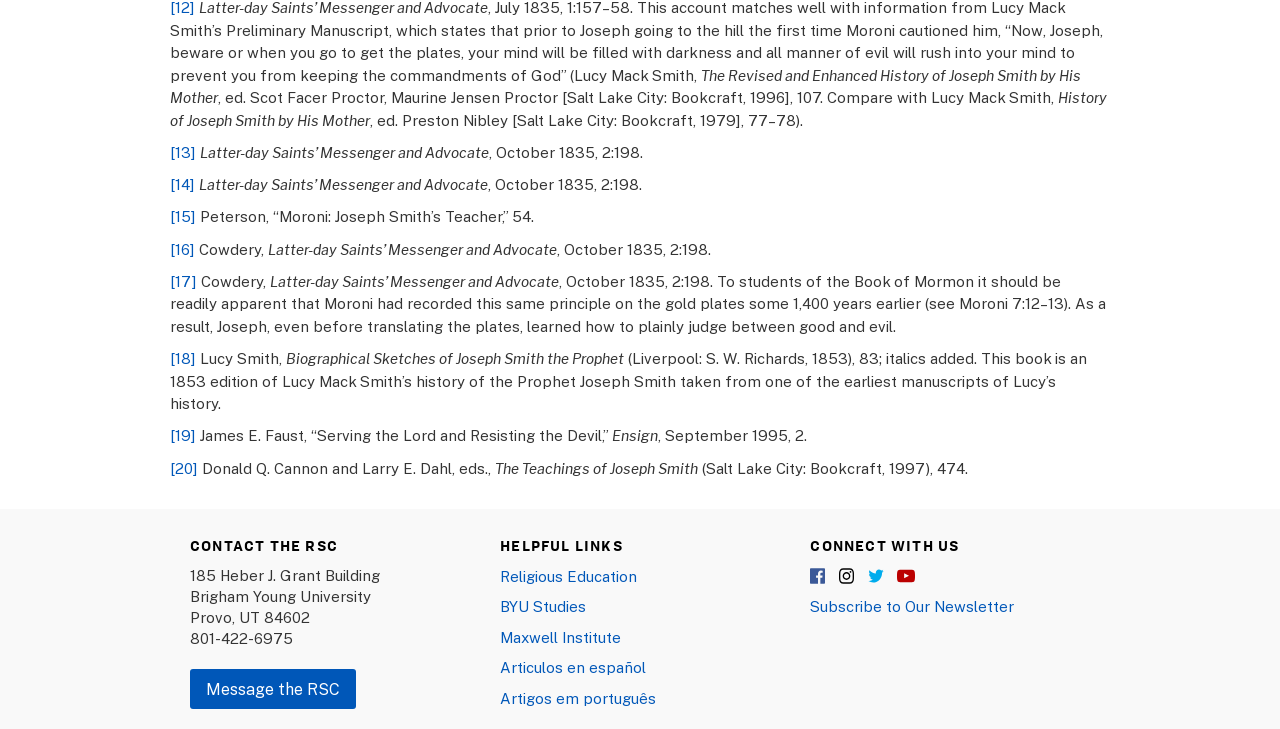What is the phone number of the RSC?
Using the image, give a concise answer in the form of a single word or short phrase.

801-422-6975